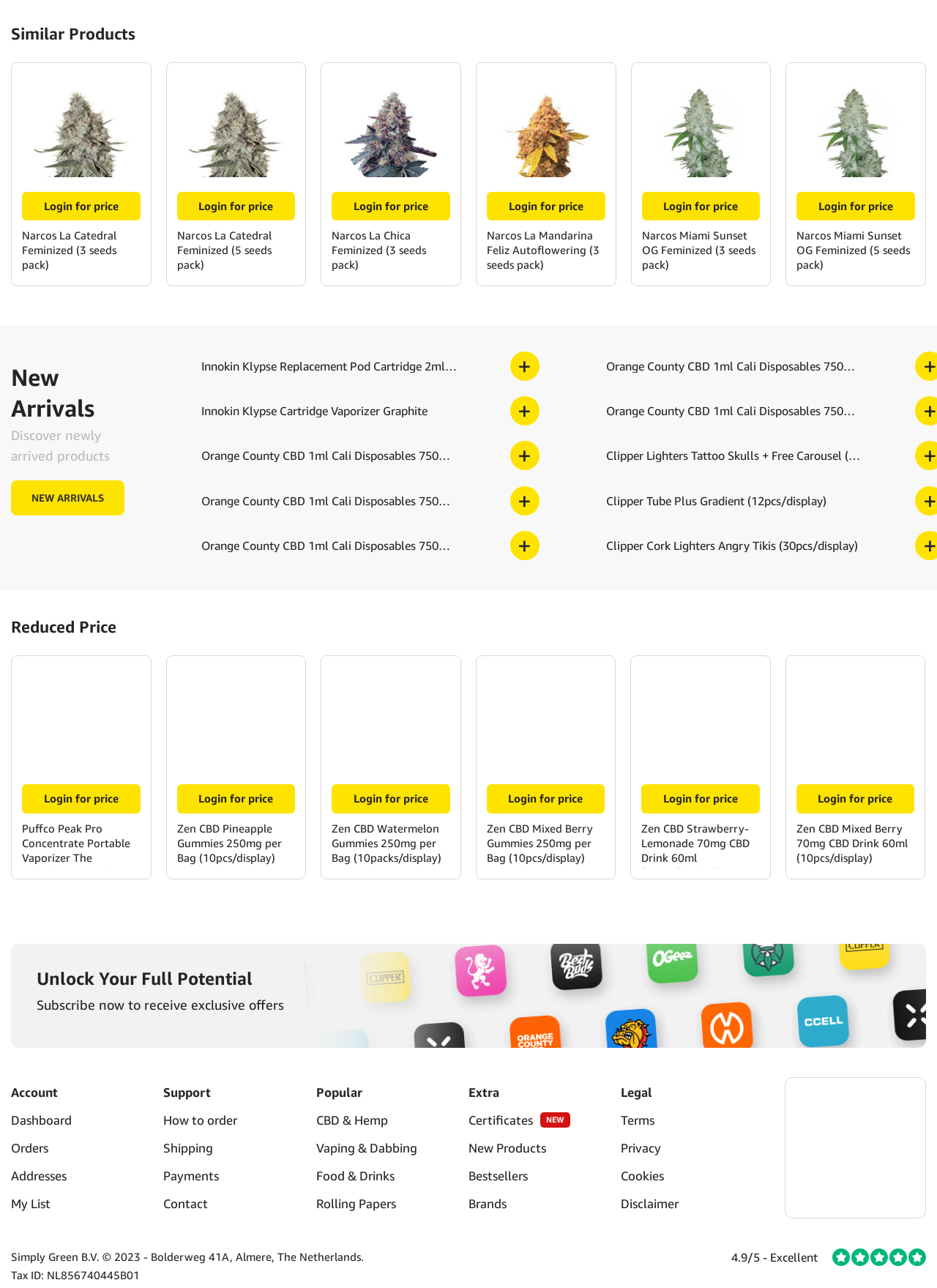Can you find the bounding box coordinates for the element to click on to achieve the instruction: "Login to see the price of Orange County CBD 1ml Cali Disposables 750mg CBD Alien OG (10pcs/display)"?

[0.544, 0.273, 0.576, 0.295]